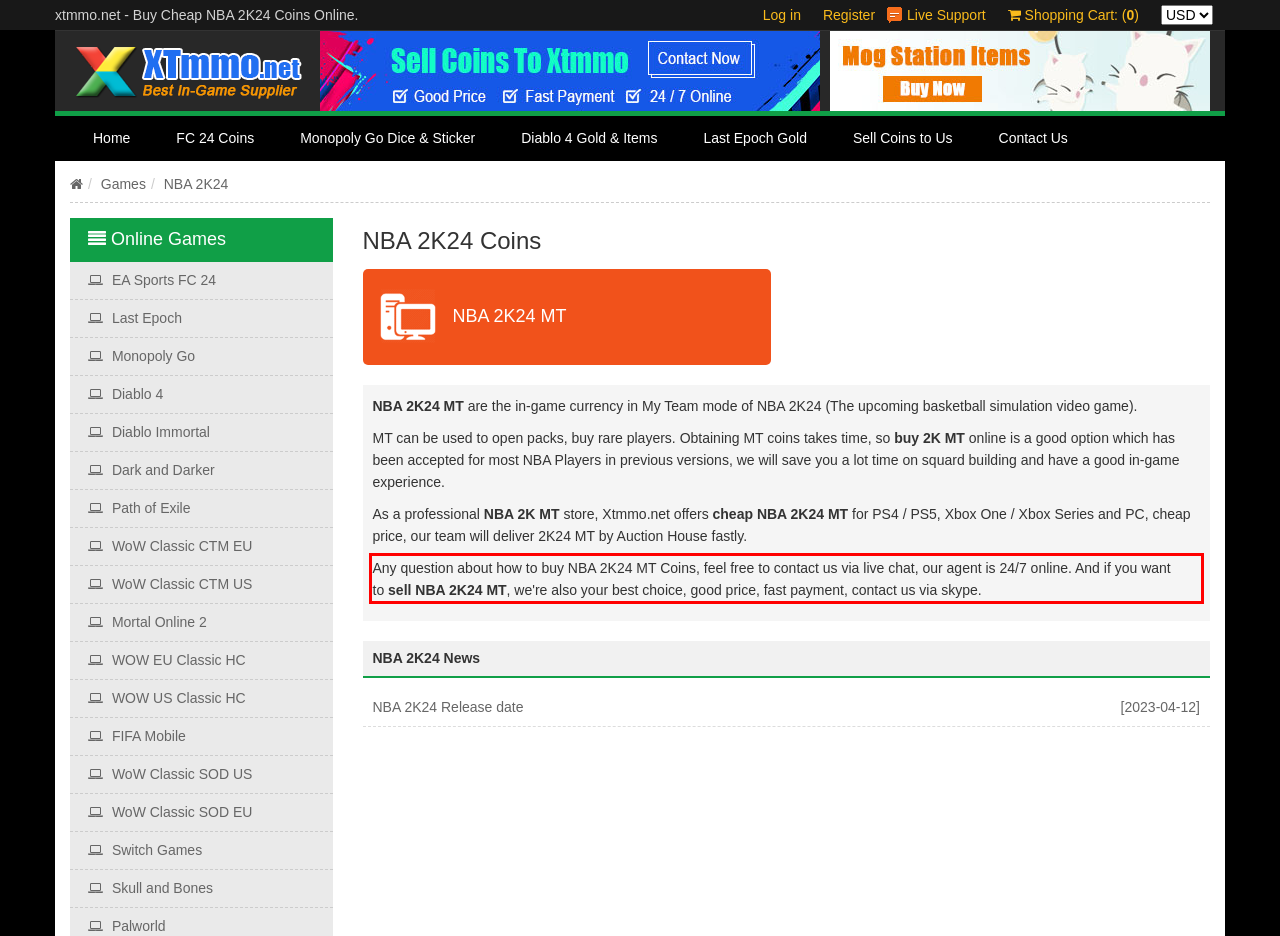Please perform OCR on the text content within the red bounding box that is highlighted in the provided webpage screenshot.

Any question about how to buy NBA 2K24 MT Coins, feel free to contact us via live chat, our agent is 24/7 online. And if you want to sell NBA 2K24 MT, we're also your best choice, good price, fast payment, contact us via skype.